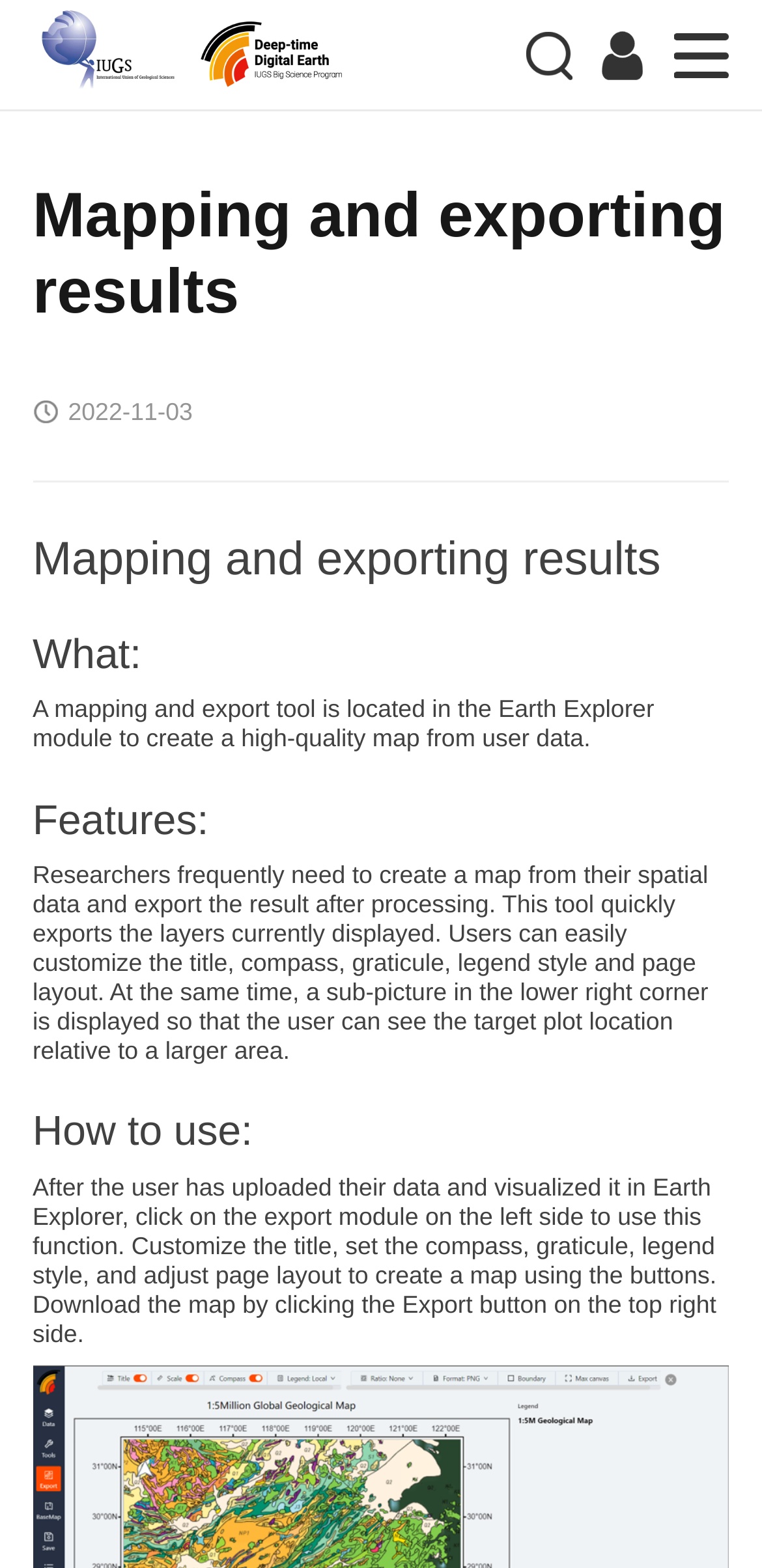Utilize the details in the image to thoroughly answer the following question: How do users download the map?

Users can download the map by clicking the Export button on the top right side, as instructed in the 'How to use' section.